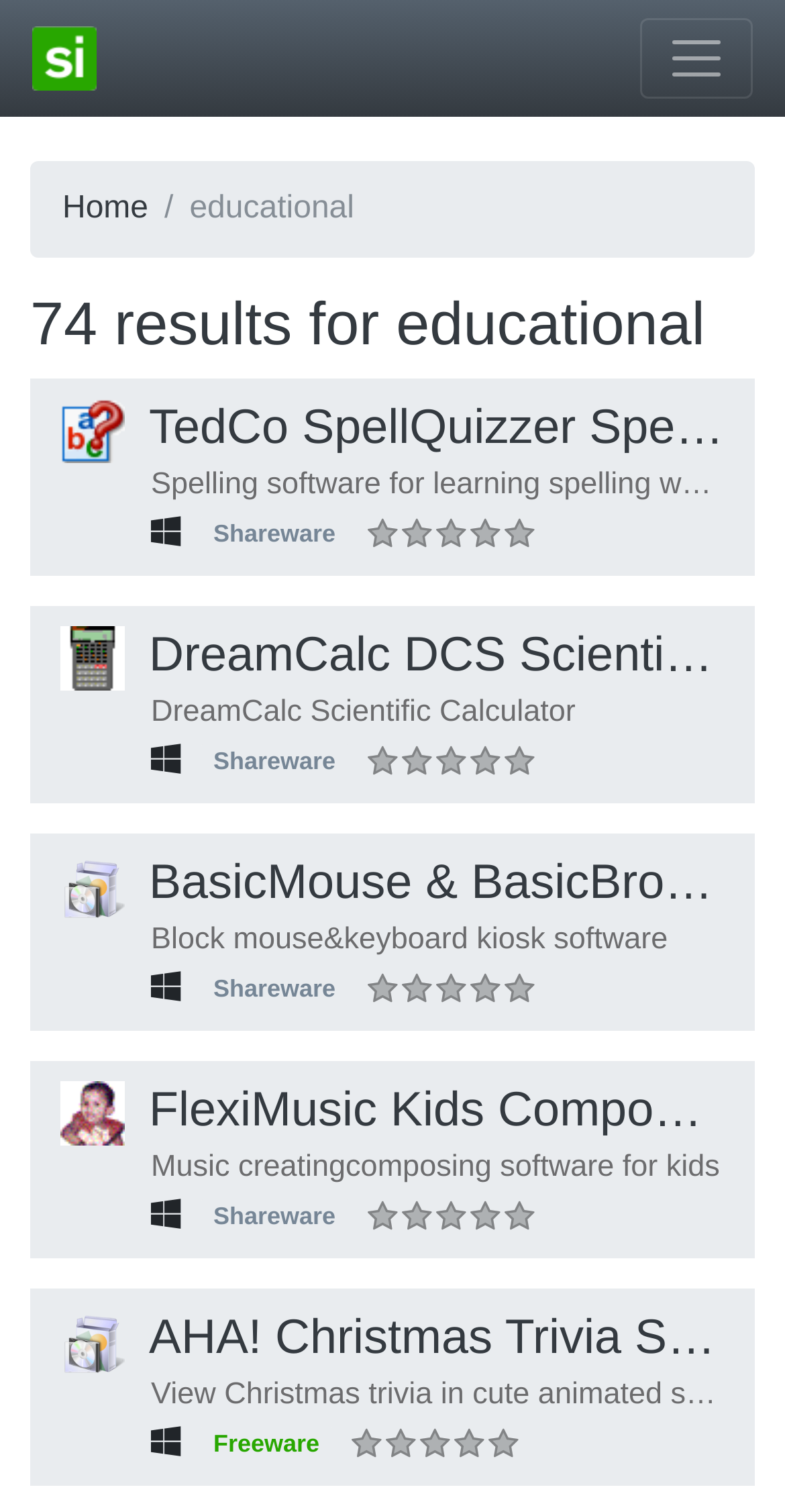Can you extract the headline from the webpage for me?

74 results for educational